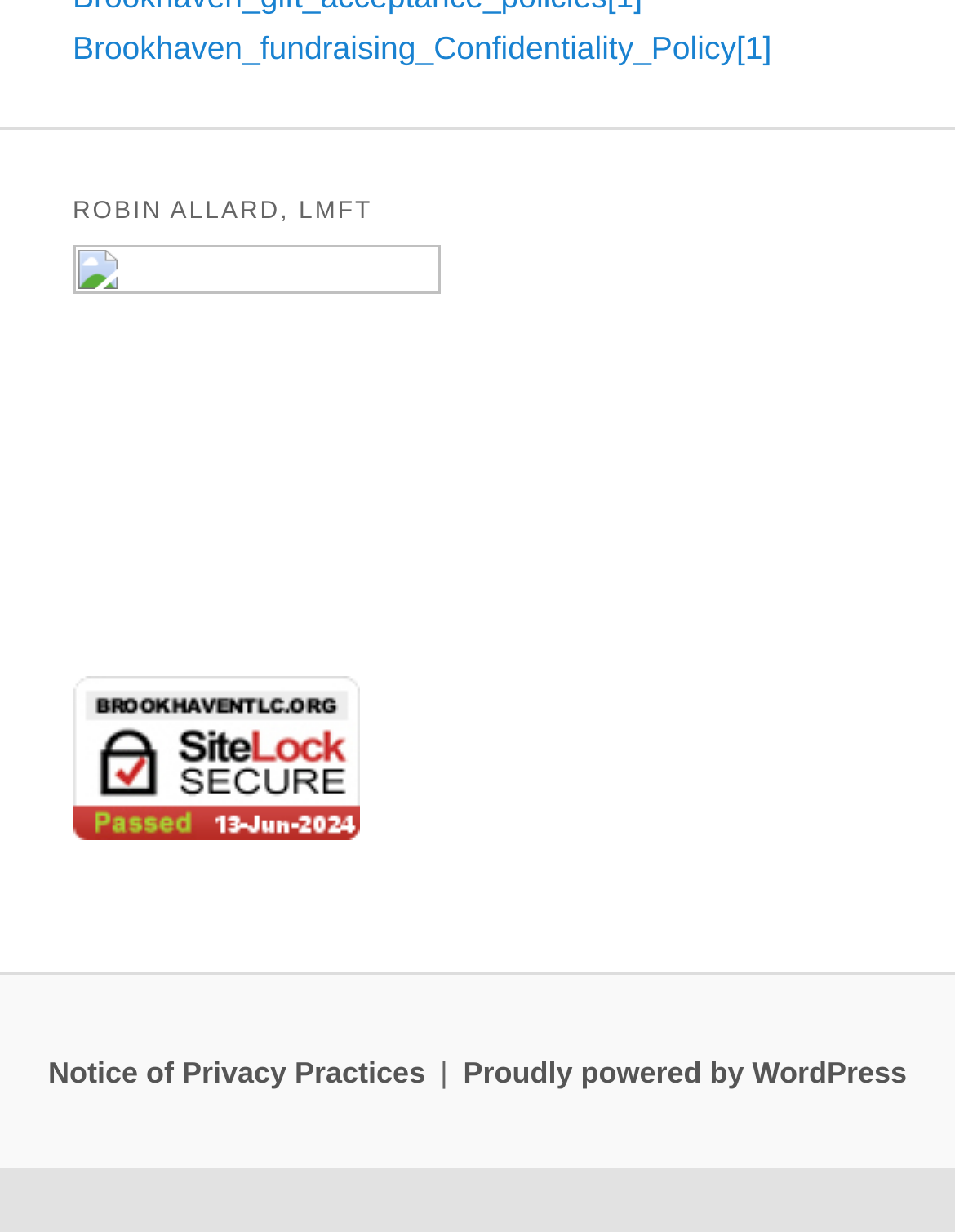Use a single word or phrase to answer the question: 
What is the topic of the link 'Brookhaven fundraising Confidentiality Policy'?

Confidentiality Policy